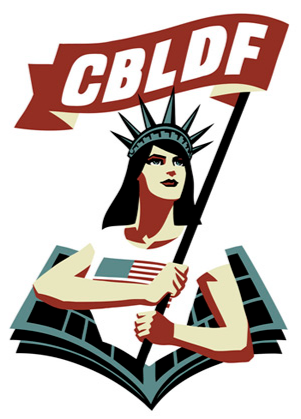What is the object behind the character?
Refer to the image and give a detailed answer to the query.

The character is standing in front of an open book, which symbolizes the fund's commitment to protecting free expression and the rights of creators in the comic book industry.